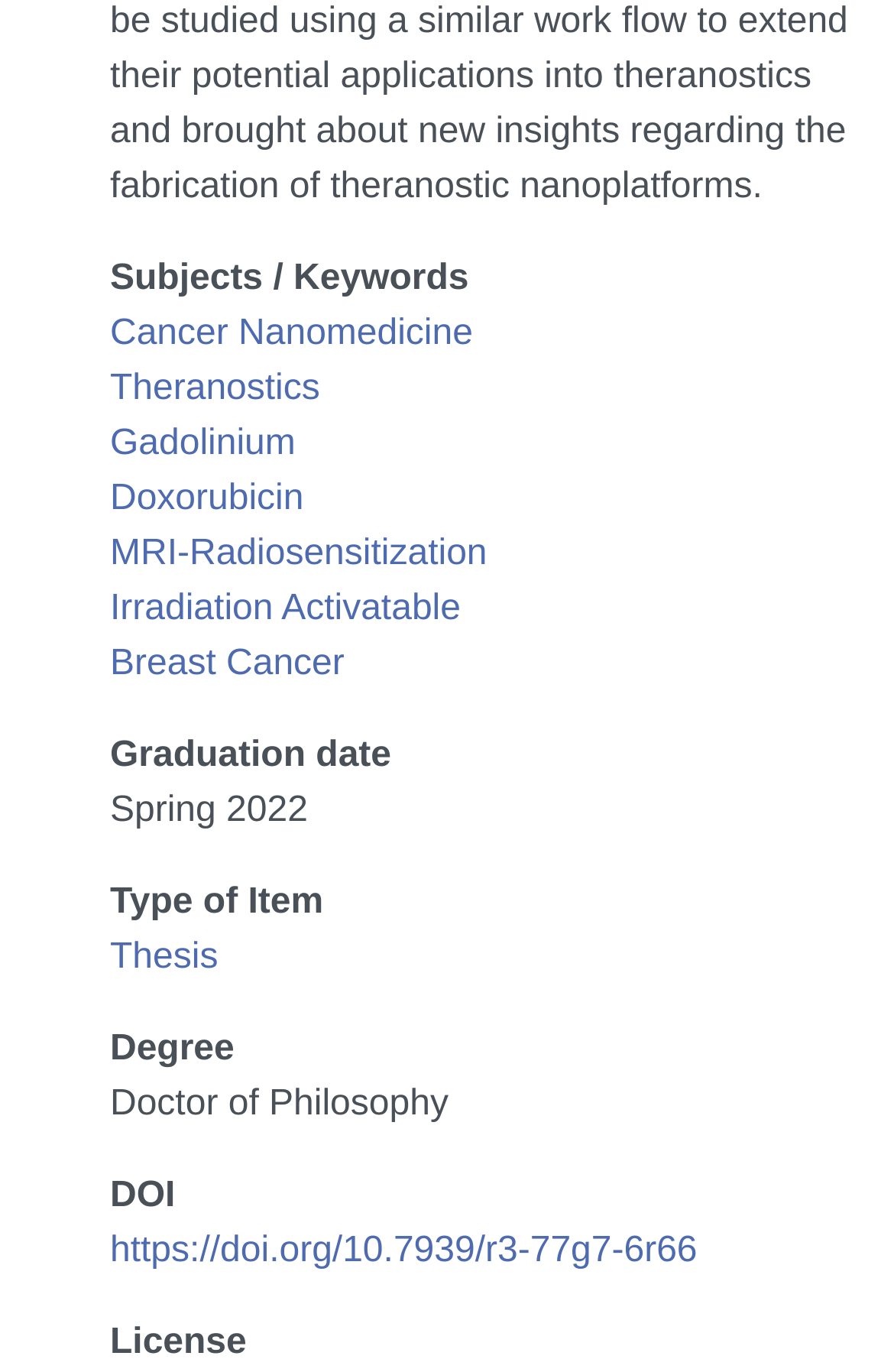What is the DOI of this item?
Look at the screenshot and give a one-word or phrase answer.

https://doi.org/10.7939/r3-77g7-6r66